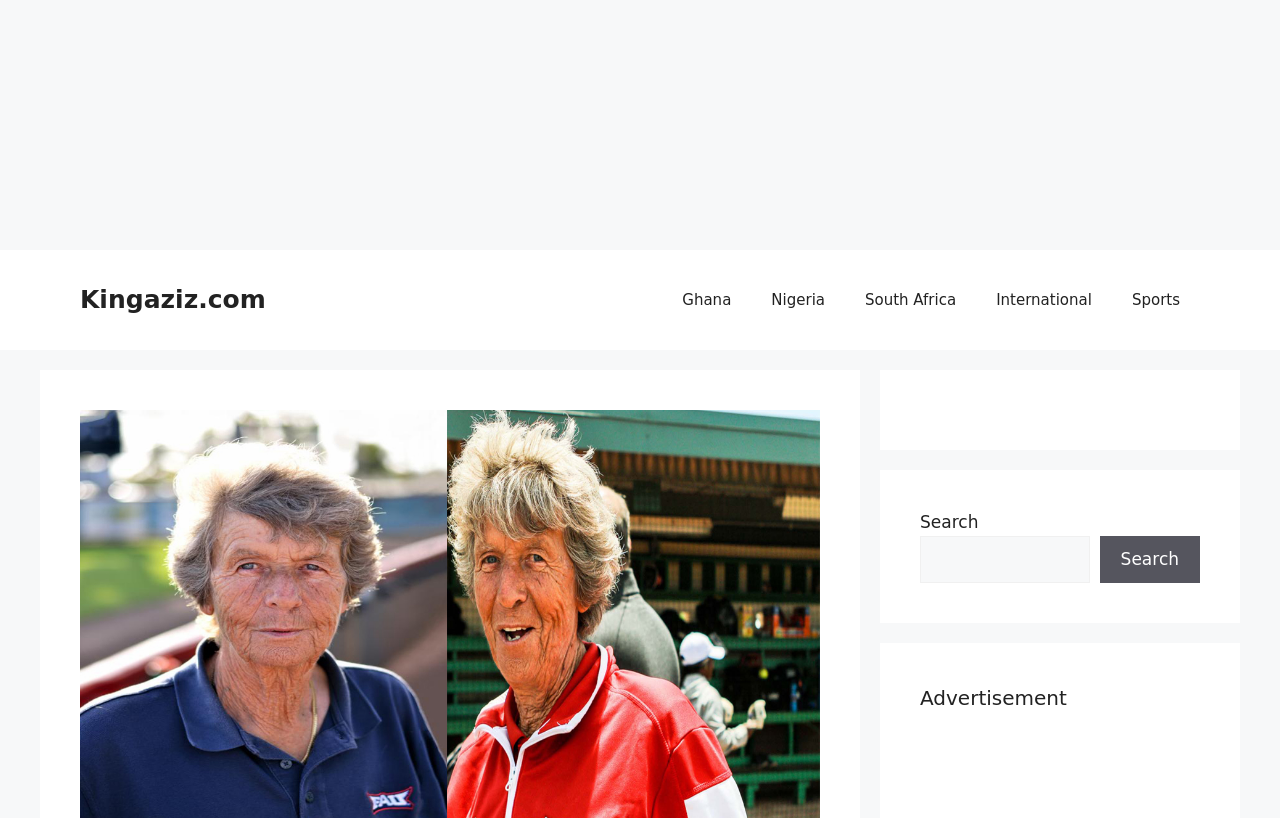Can you identify the bounding box coordinates of the clickable region needed to carry out this instruction: 'View February 2019 posts'? The coordinates should be four float numbers within the range of 0 to 1, stated as [left, top, right, bottom].

None